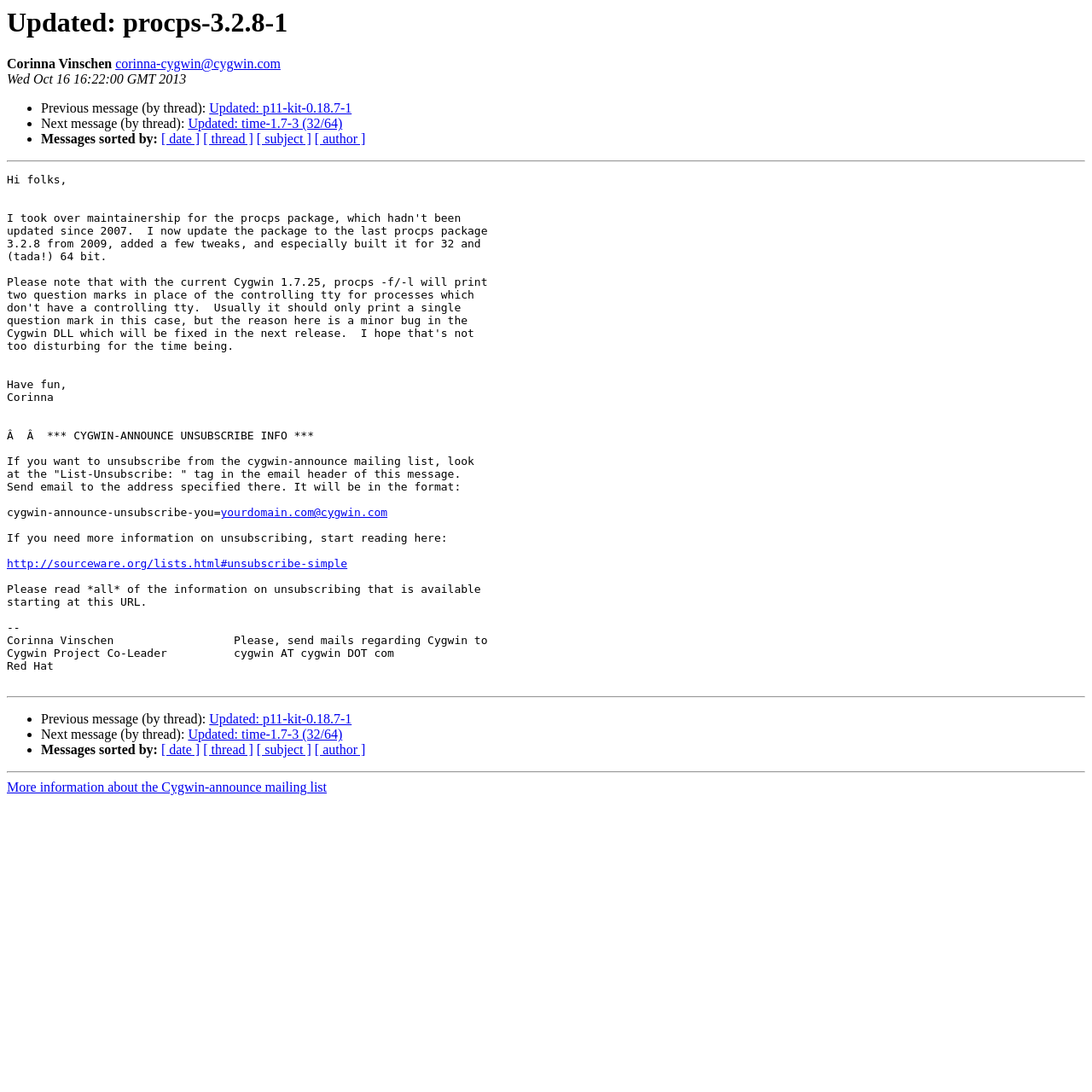Illustrate the webpage with a detailed description.

This webpage appears to be an email thread or a mailing list archive. At the top, there is a heading that reads "Updated: procps-3.2.8-1" and is focused. Below the heading, there is a line of text that displays the author's name, "Corinna Vinschen", and their email address, "corinna-cygwin@cygwin.com". 

To the right of the author's information, there is a timestamp that reads "Wed Oct 16 16:22:00 GMT 2013". Below the timestamp, there are three bullet points with links to previous and next messages in the thread, as well as a link to sort messages by date, thread, subject, or author.

The main content of the webpage is a message from Corinna Vinschen, which discusses updates to the procps package, including fixes and new features. The message also mentions a minor bug in the Cygwin DLL that will be fixed in the next release.

At the bottom of the message, there is a section with unsubscribe information, including a link to a webpage with more information on unsubscribing from the cygwin-announce mailing list. Below this section, there is a horizontal separator, followed by another set of bullet points with links to previous and next messages in the thread, as well as links to sort messages by date, thread, subject, or author.

Finally, there is a link to more information about the Cygwin-announce mailing list at the very bottom of the page.